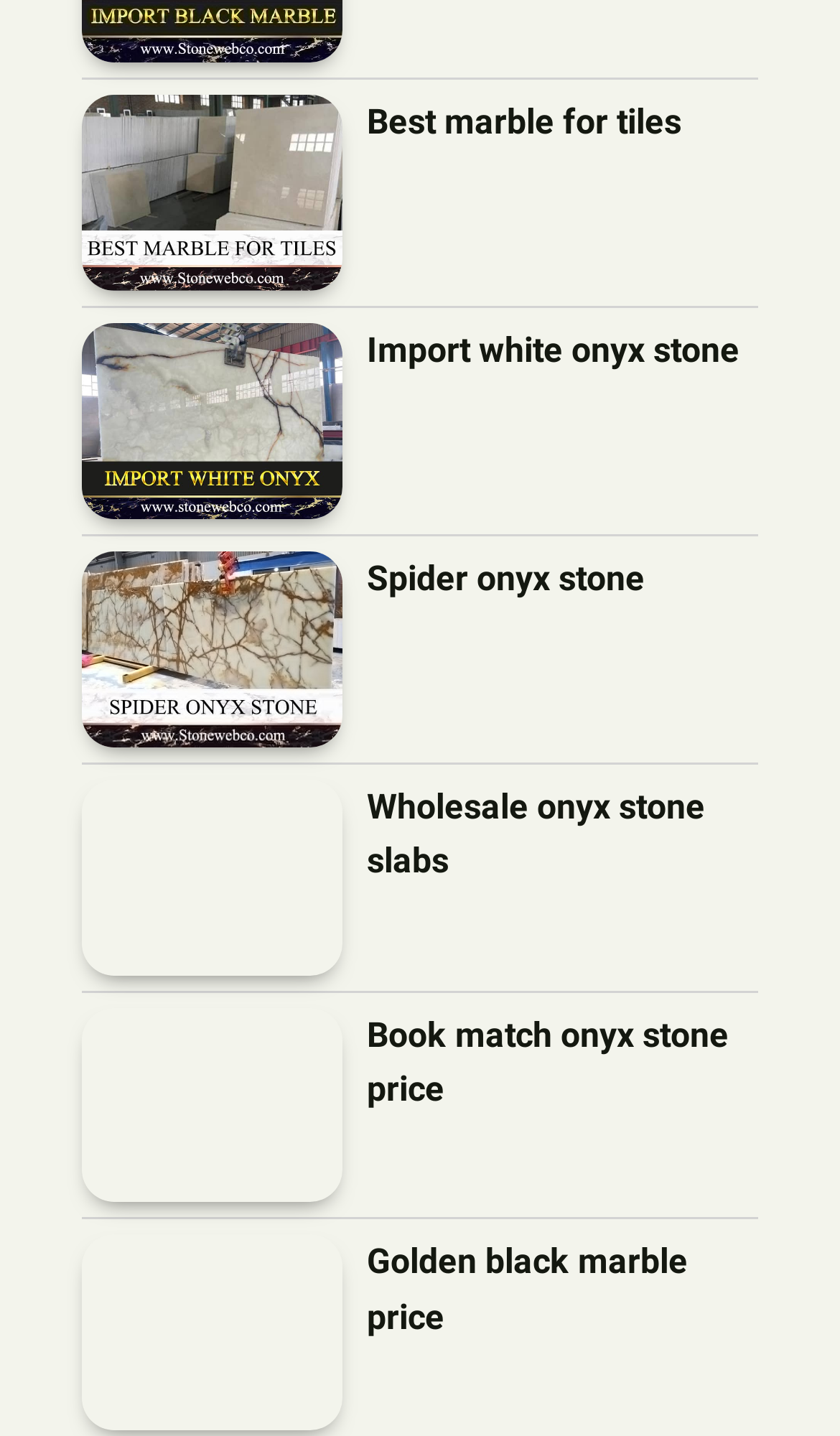Can you give a detailed response to the following question using the information from the image? What is the name of the second marble product?

I looked at the second figure element and found the link with the text 'Import white onyx stone', which is the name of the second marble product.